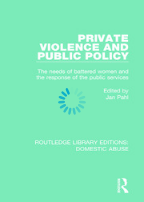Using the information in the image, give a detailed answer to the following question: What is the focus of the book 'Private Violence and Public Policy'?

The caption states that the book 'addresses the needs of battered women and the response of public services', indicating that the focus of the book is on the issues related to battered women and how public services respond to them.